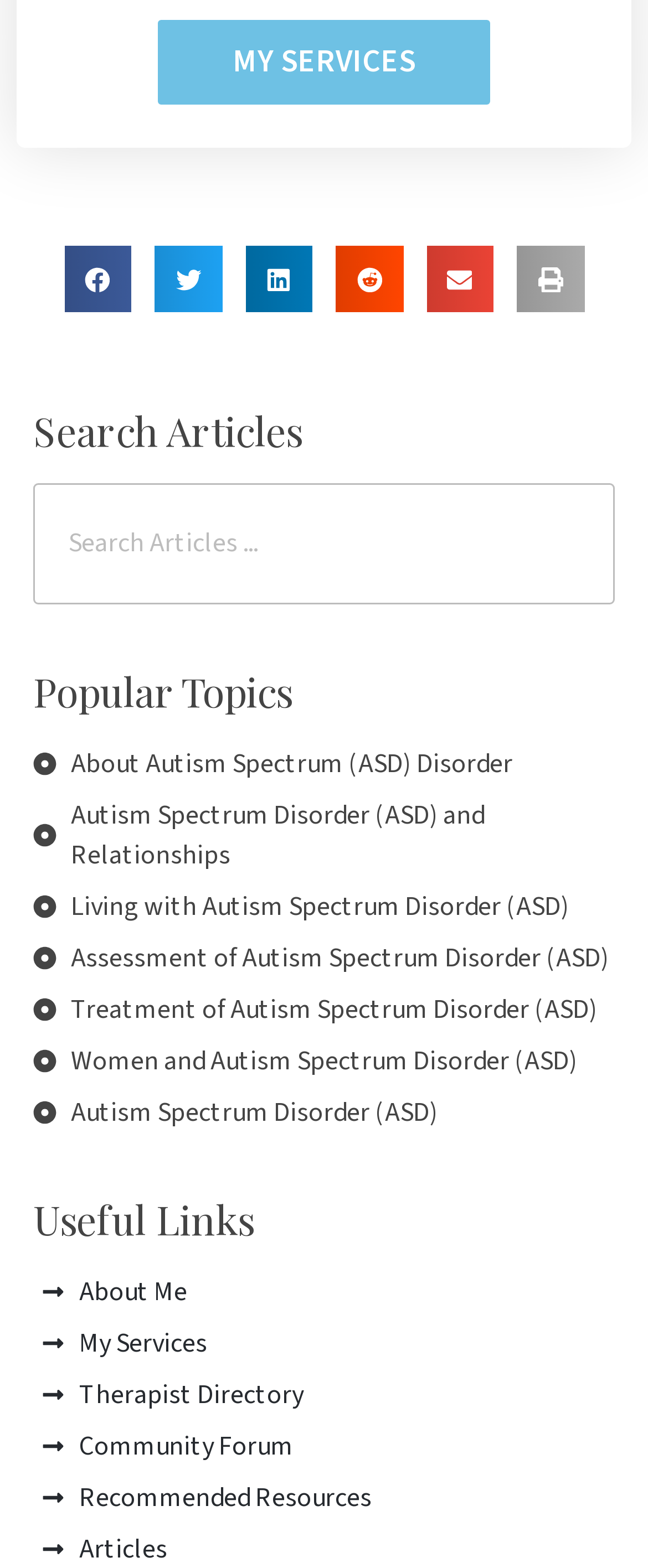Identify the bounding box coordinates for the UI element described by the following text: "About Autism Spectrum (ASD) Disorder". Provide the coordinates as four float numbers between 0 and 1, in the format [left, top, right, bottom].

[0.051, 0.475, 0.949, 0.5]